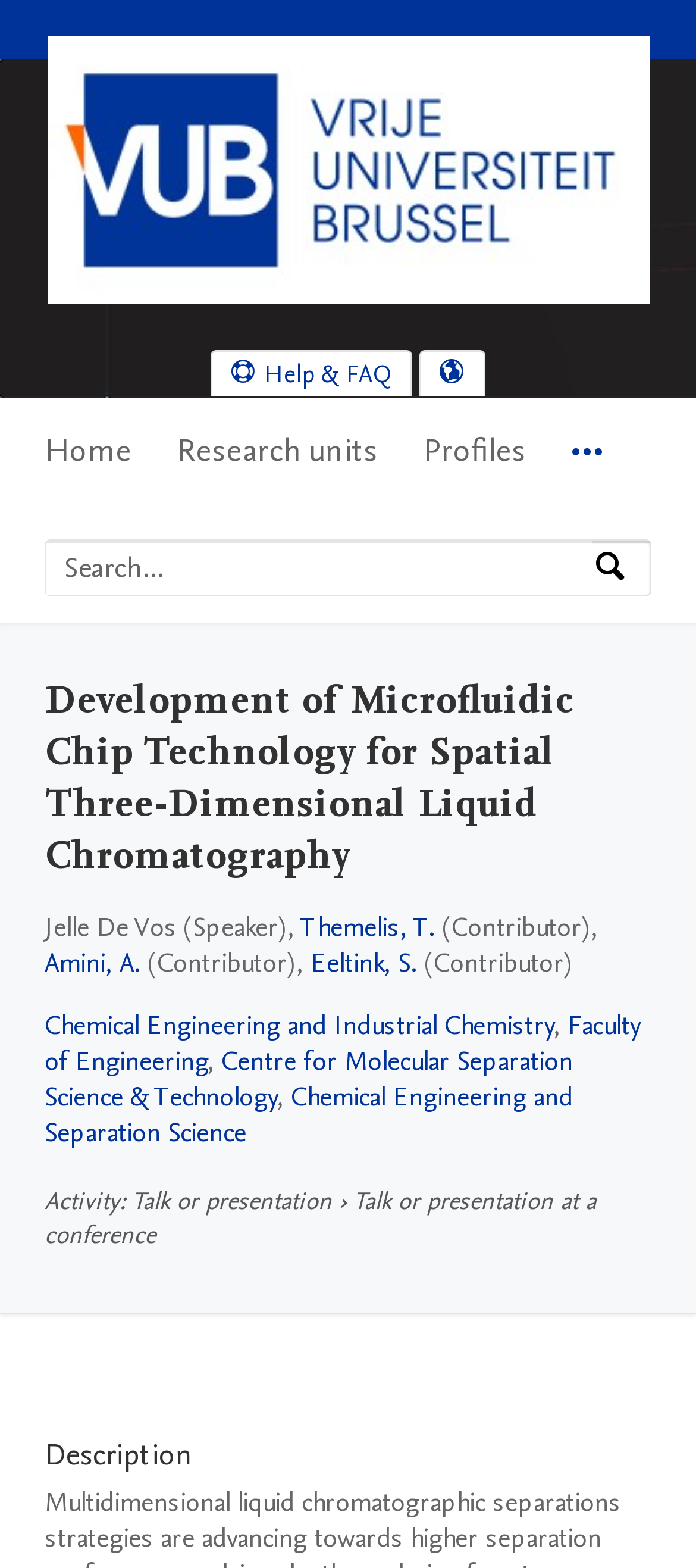Find the bounding box coordinates of the element's region that should be clicked in order to follow the given instruction: "Read about Fidelity Bank's single-day turnover volume". The coordinates should consist of four float numbers between 0 and 1, i.e., [left, top, right, bottom].

None